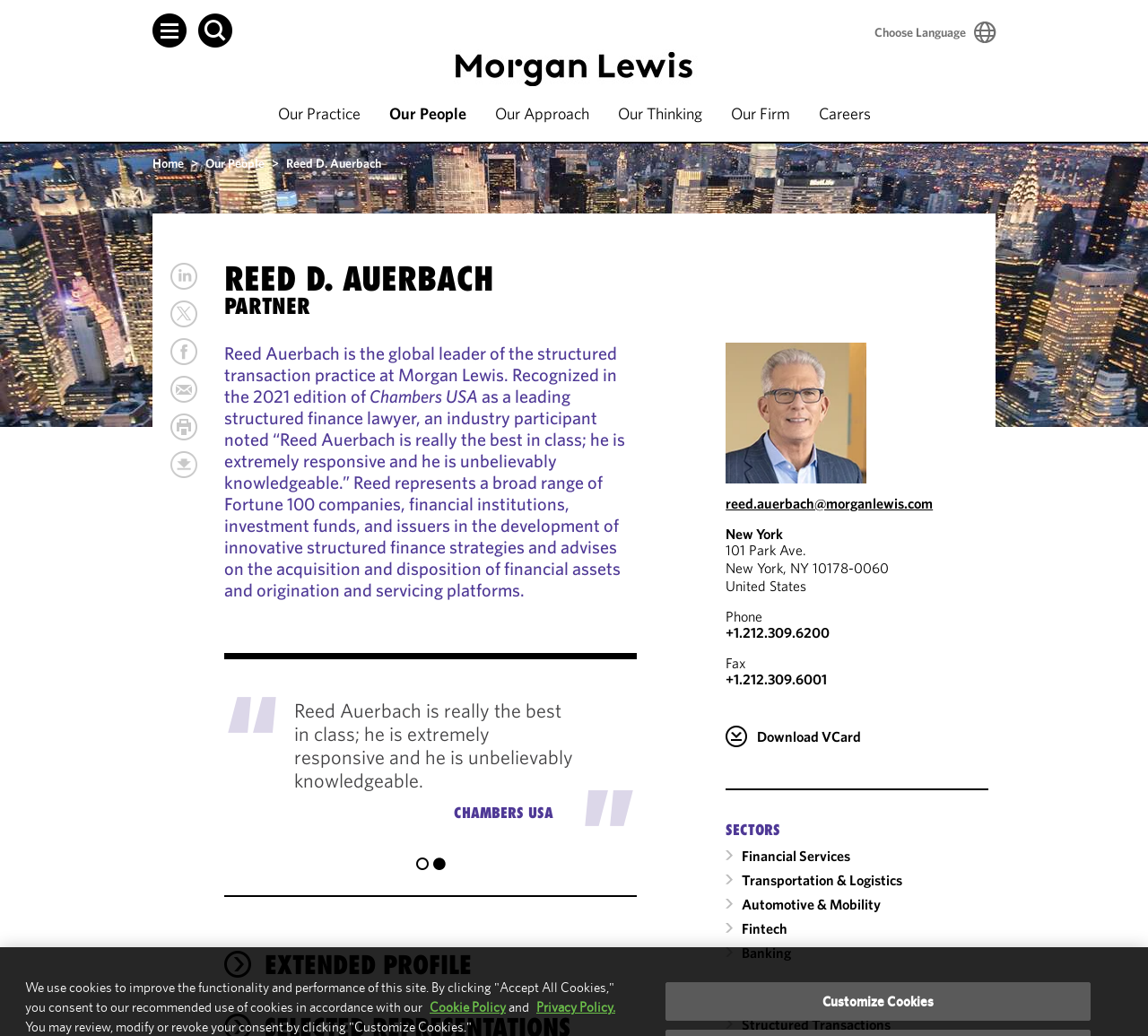Can you specify the bounding box coordinates of the area that needs to be clicked to fulfill the following instruction: "Download VCard"?

[0.632, 0.7, 0.861, 0.721]